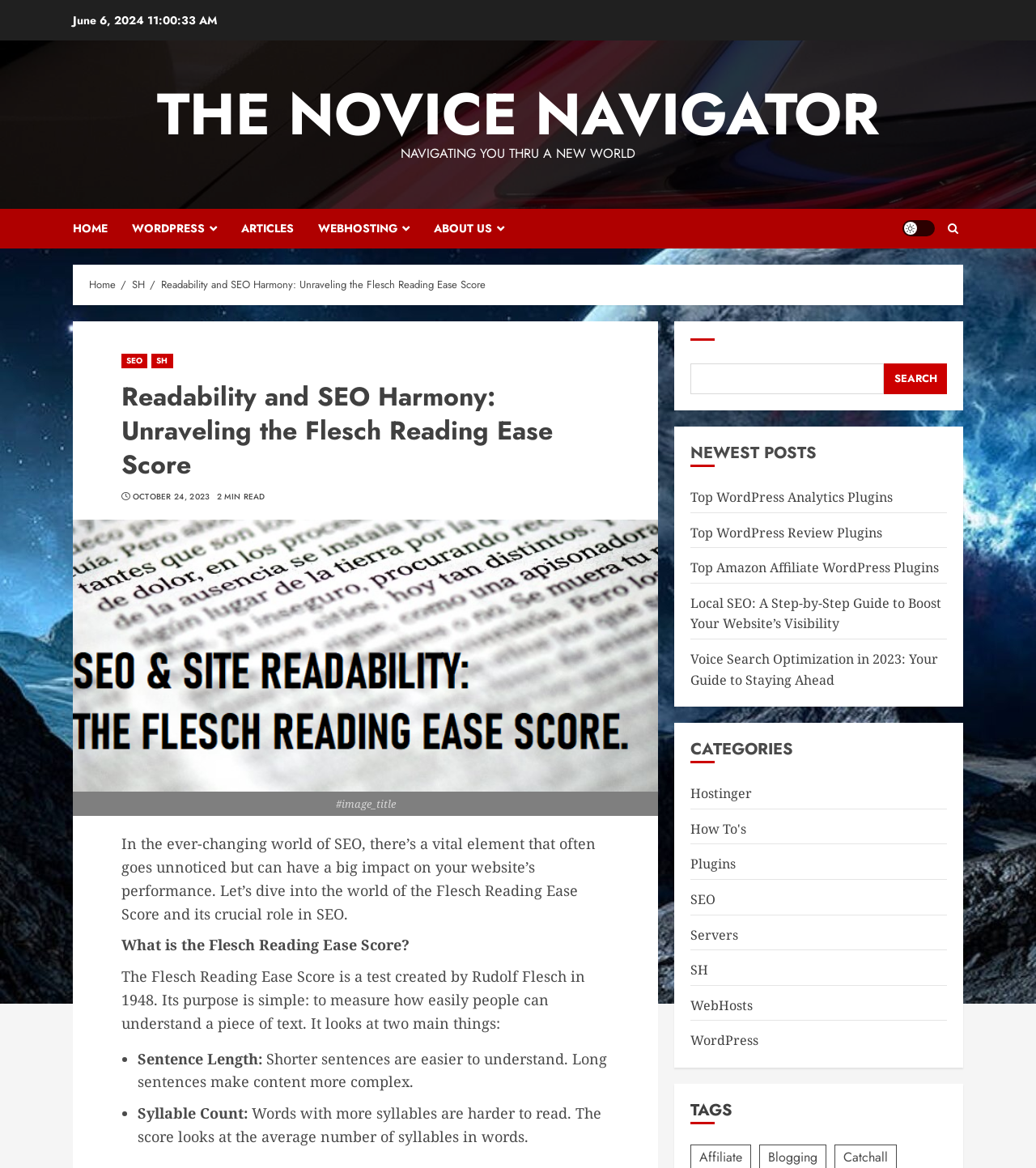Identify the bounding box coordinates of the section that should be clicked to achieve the task described: "Learn about the Flesch Reading Ease Score".

[0.117, 0.326, 0.588, 0.412]